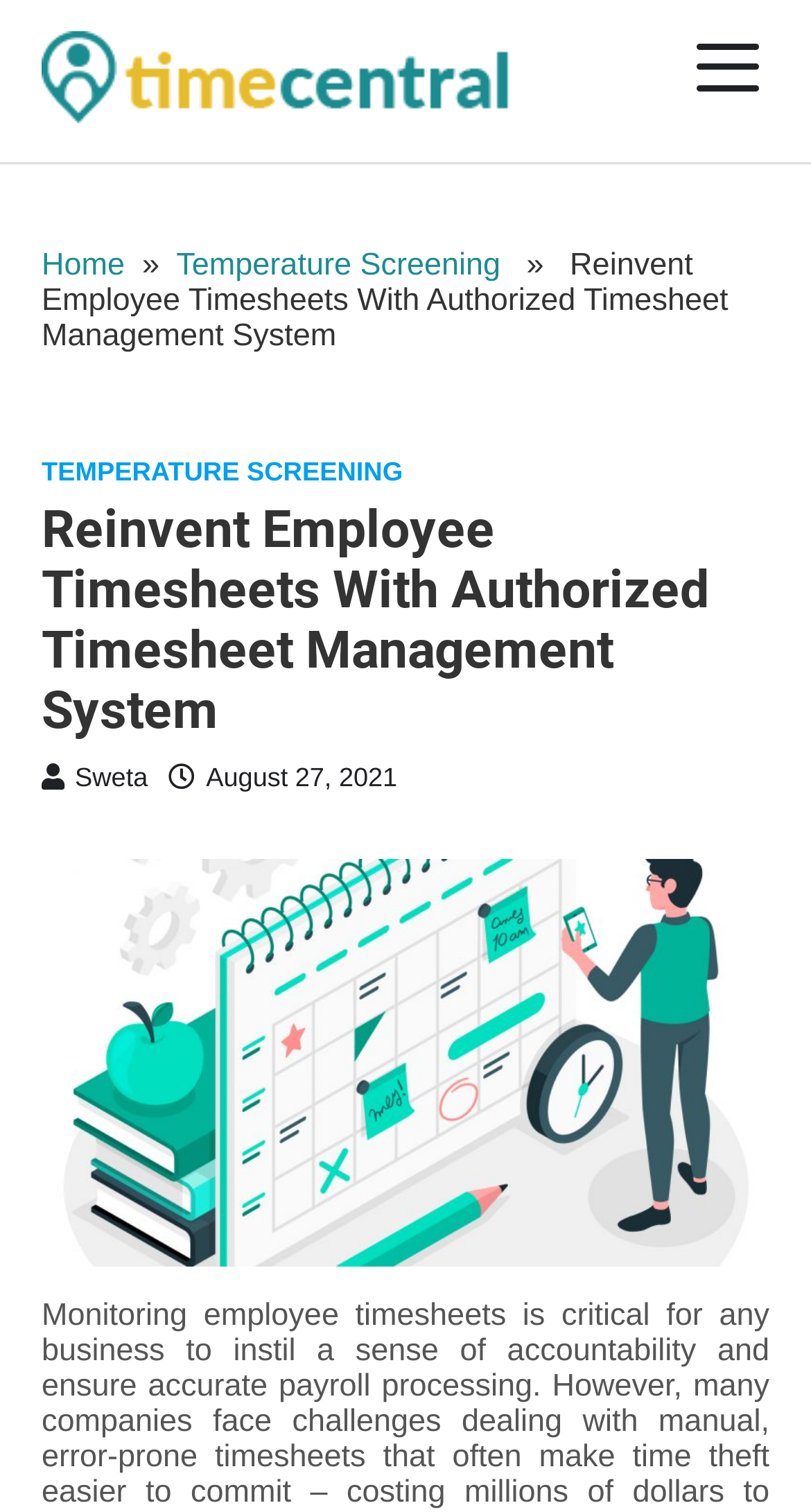Using the information from the screenshot, answer the following question thoroughly:
What is the logo of the website?

The logo of the website is 'TimeCentral' which is an image element located at the top left corner of the webpage with a bounding box coordinate of [0.051, 0.021, 0.633, 0.087].